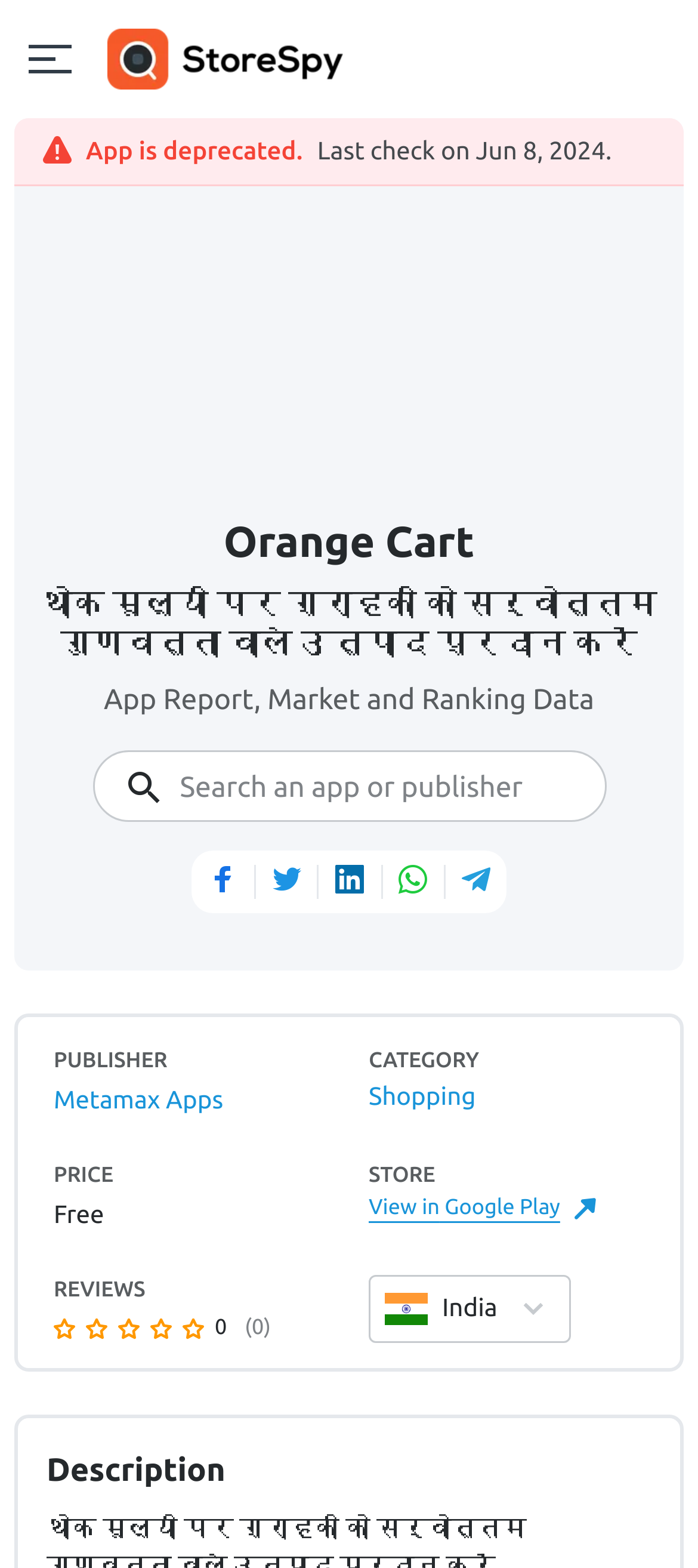What is the category of the app?
Provide a thorough and detailed answer to the question.

The category of the app can be found in the link element with the text 'Shopping' which is located below the 'CATEGORY' label.